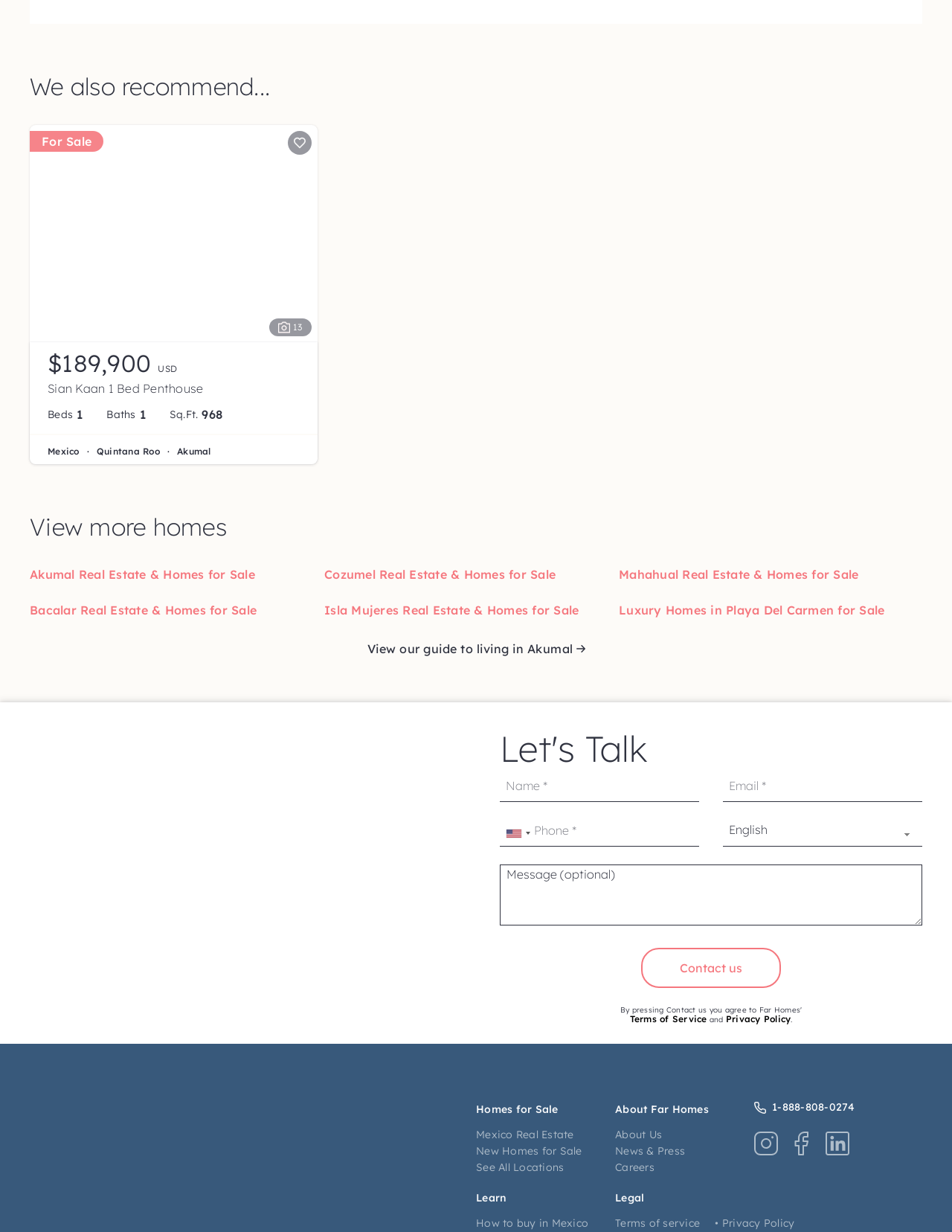Determine the bounding box coordinates for the clickable element to execute this instruction: "Select a country". Provide the coordinates as four float numbers between 0 and 1, i.e., [left, top, right, bottom].

[0.526, 0.666, 0.562, 0.687]